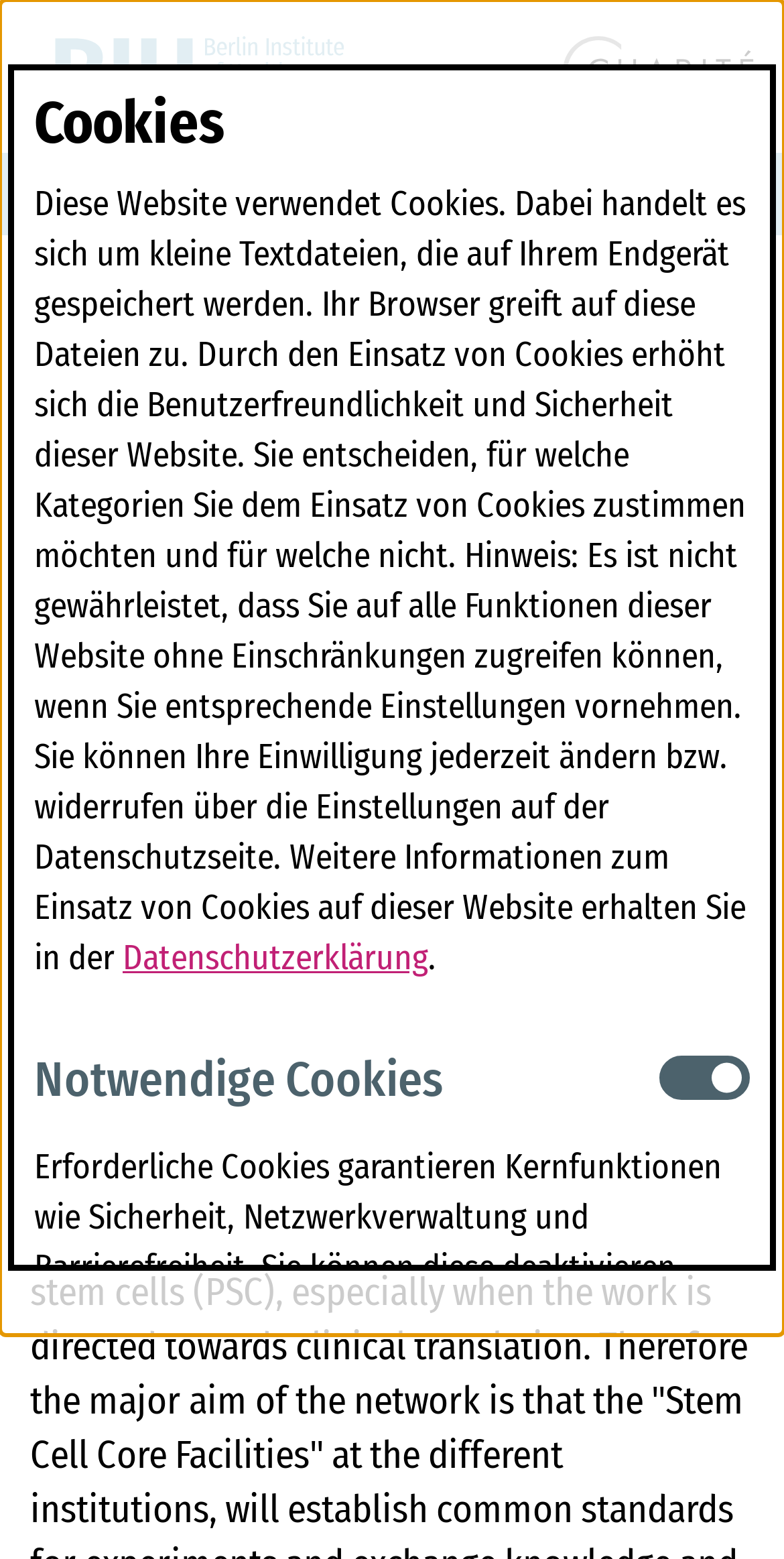Produce an extensive caption that describes everything on the webpage.

The webpage is about the Network of German Pluripotent Stem Cell Cores established, with a focus on Aktuelles (News) at the Berlin Institute of Health (BIH) at Charité. 

At the top left, there is a link to return to the homepage, accompanied by an image. To the right of this link, there is a horizontal navigation menu with options to visit the Charité website. 

Below this, there are two buttons to open or close the search function and to toggle the navigation menu. 

The main navigation menu is located below, with options including Über (About), Translation, Forschung (Research), Karriere (Career), and Aktuelles (News). Each of these options has a dropdown menu with additional choices.

On the right side of the page, there is a language selection menu with options for German and English.

The main content of the page is divided into two sections. The top section displays the current position, "Aktuelles", with a link to the news section. Below this, there is a heading announcing the establishment of the Network of German Pluripotent Stem Cell Cores, accompanied by a date, August 29, 2015.

The lower section of the page is dedicated to cookies, with a heading and a detailed explanation of how cookies are used on the website. There are options to customize cookie settings, including necessary cookies, and a link to the privacy policy.